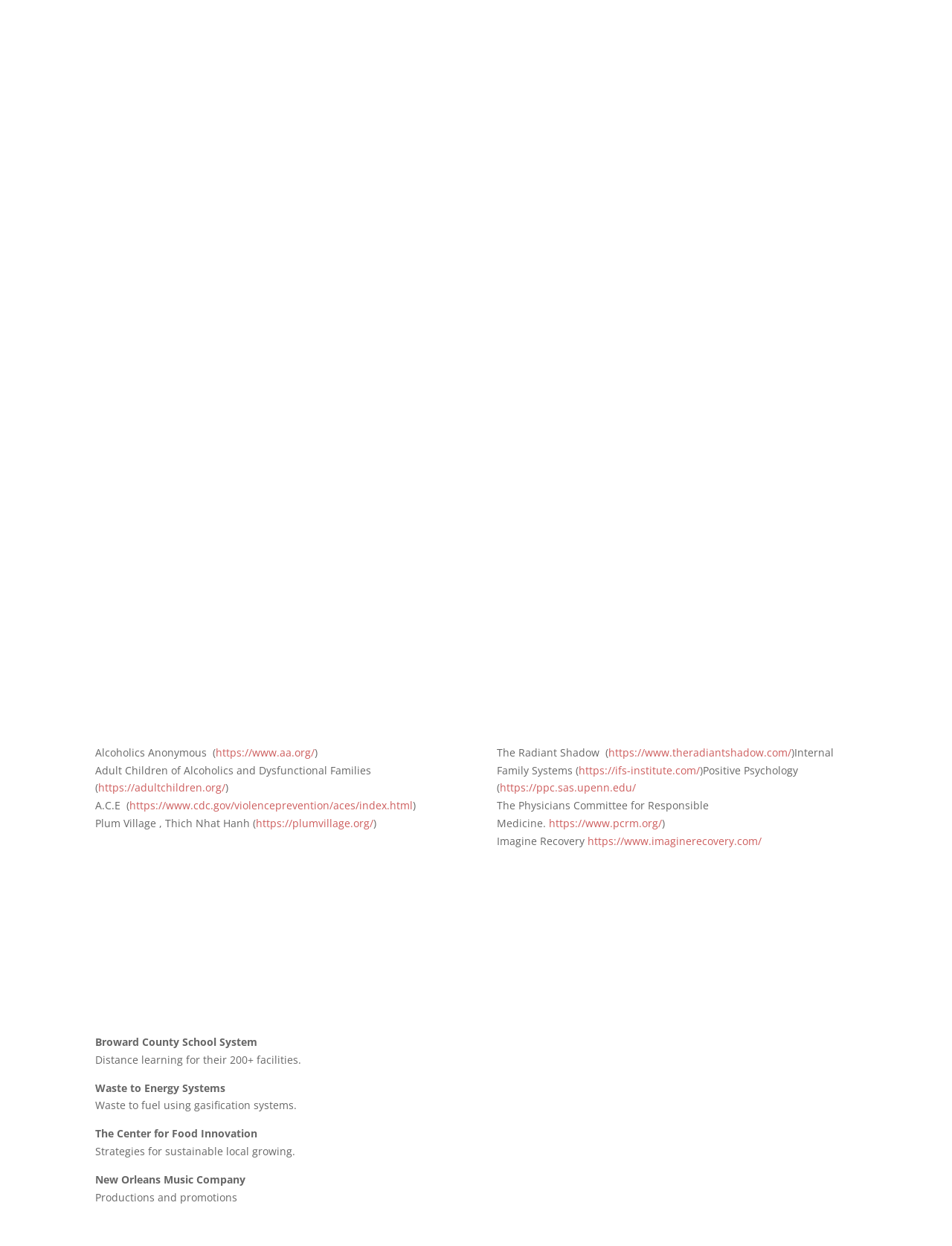What is the name of the company that produces and promotes music?
Please craft a detailed and exhaustive response to the question.

The question is asking for the name of the company that produces and promotes music. By reading the text, we can find the sentence 'New Orleans Music Company' followed by 'Productions and promotions'. This indicates that New Orleans Music Company is the company that produces and promotes music.